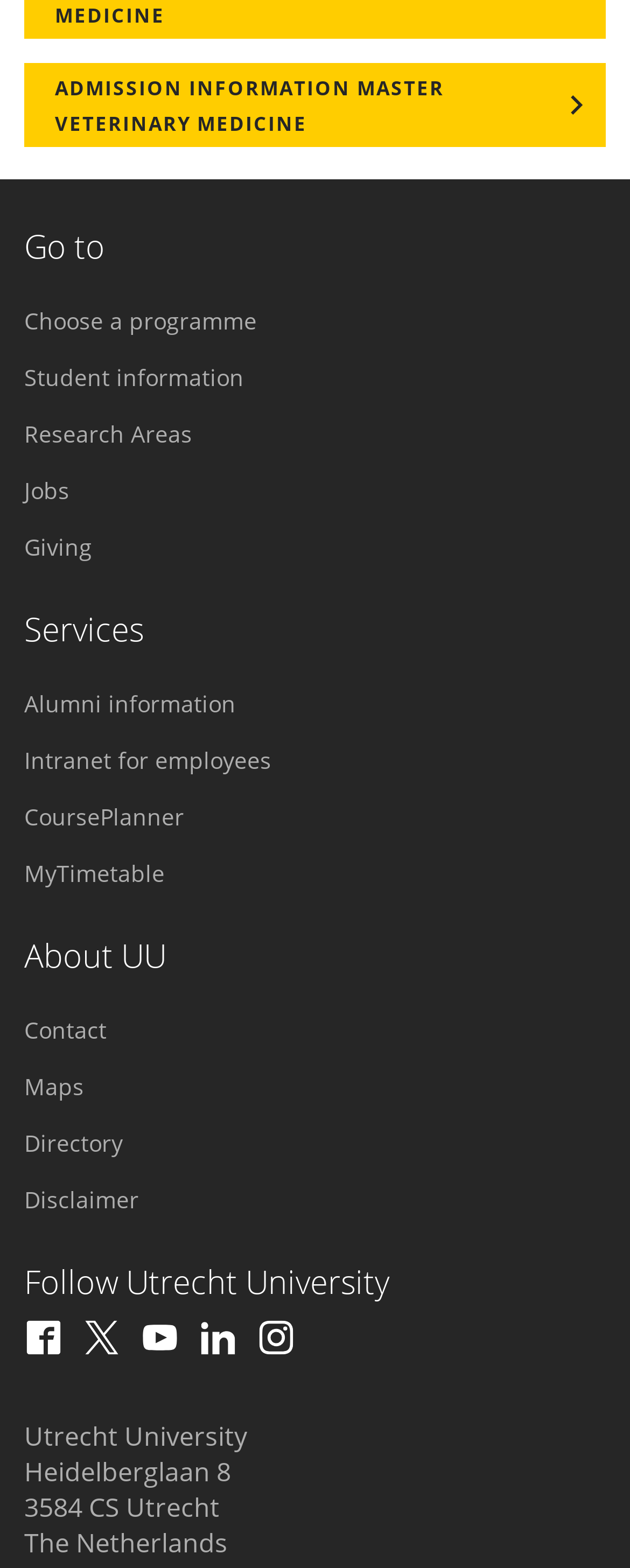What is the name of the university?
Respond to the question with a well-detailed and thorough answer.

The name of the university can be found at the bottom of the webpage, where it is written in a static text element 'Utrecht University' with bounding box coordinates [0.038, 0.905, 0.392, 0.927].